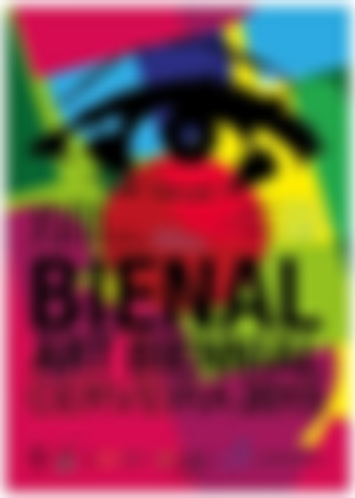What shape is featured in the abstract design?
We need a detailed and exhaustive answer to the question. Please elaborate.

The caption describes the abstract design as including circular shapes, which is a key element of the visual presentation.